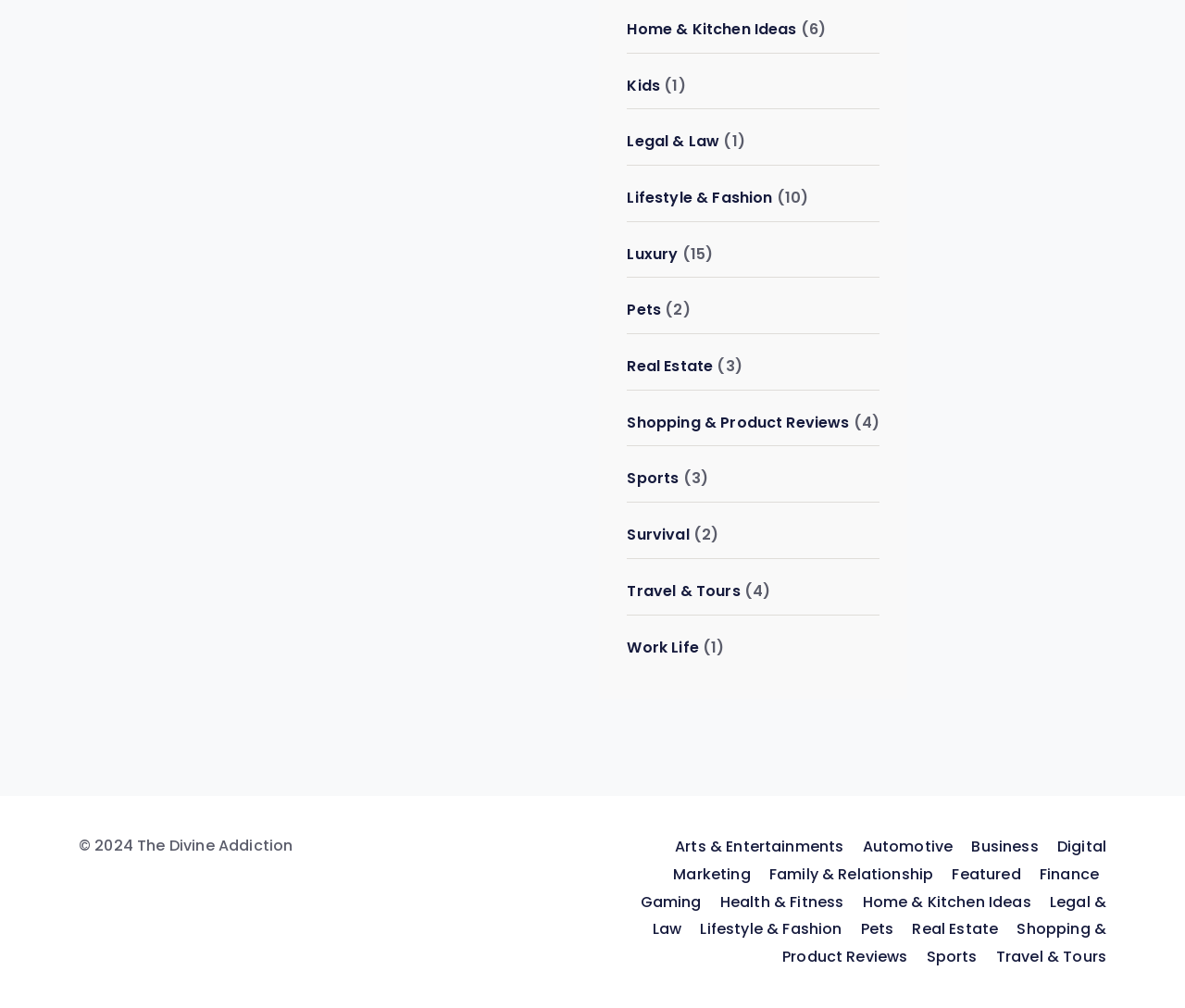What is the category with the fewest subtopics?
Please provide a single word or phrase as the answer based on the screenshot.

Work Life